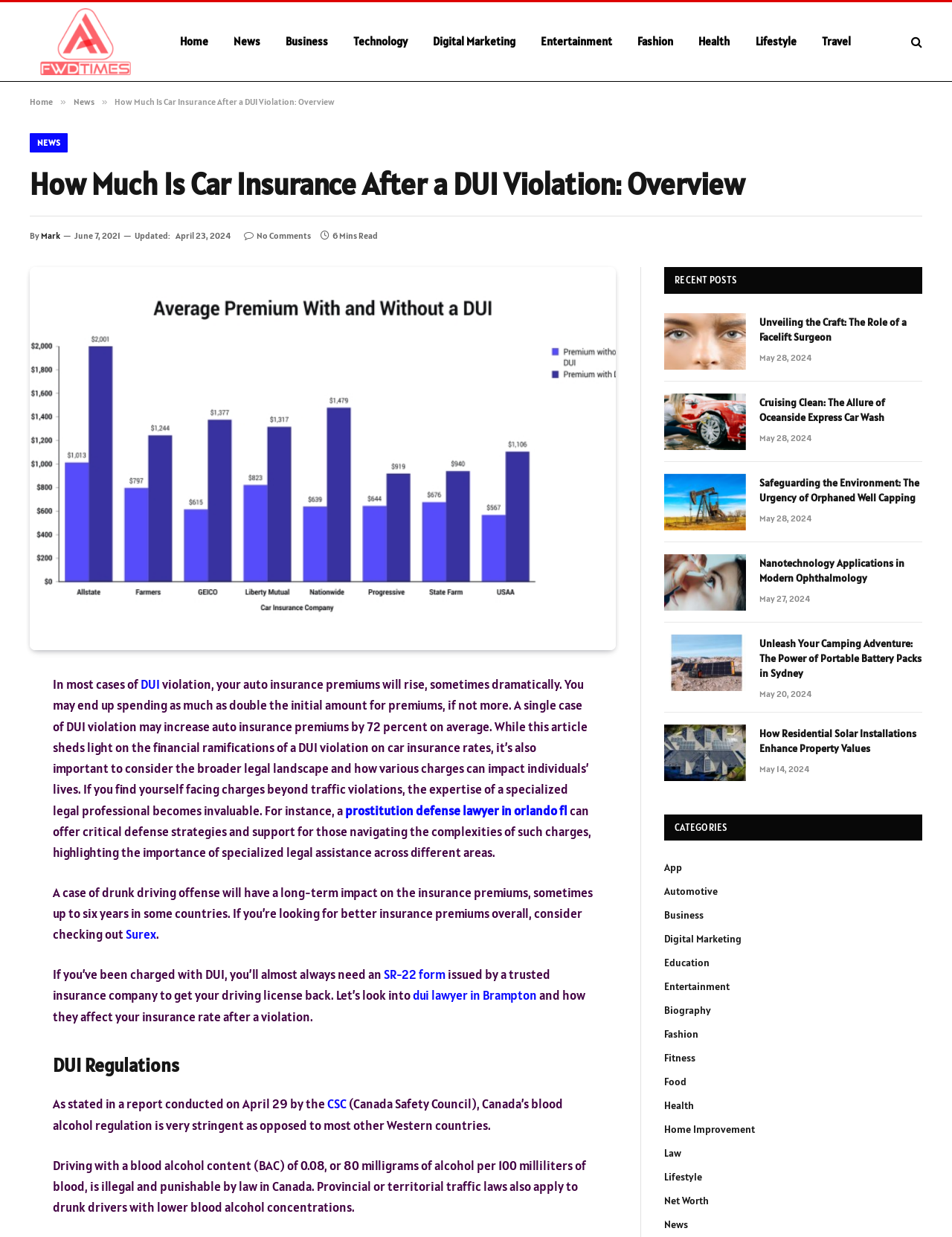Please identify the bounding box coordinates of where to click in order to follow the instruction: "Check the 'NEWS' section".

[0.031, 0.108, 0.071, 0.124]